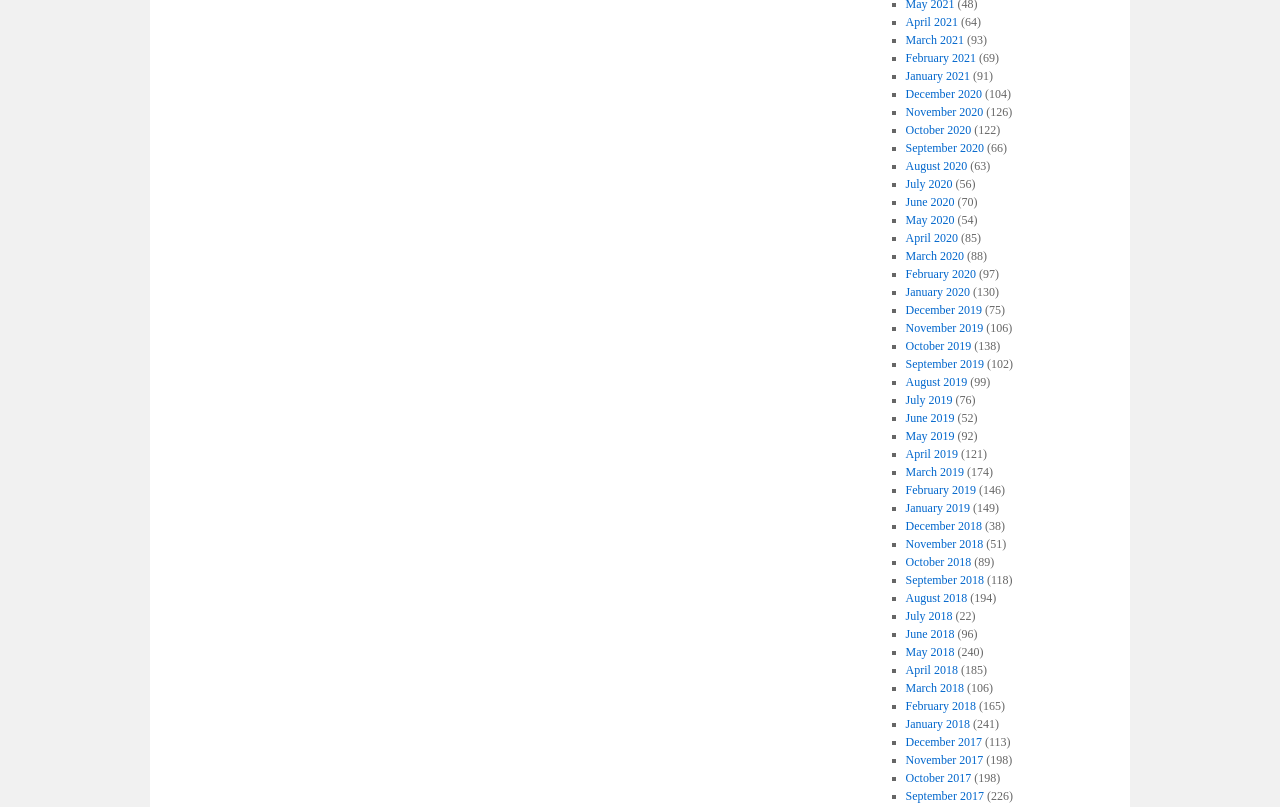Please locate the bounding box coordinates of the element that needs to be clicked to achieve the following instruction: "View March 2020". The coordinates should be four float numbers between 0 and 1, i.e., [left, top, right, bottom].

[0.707, 0.309, 0.753, 0.326]